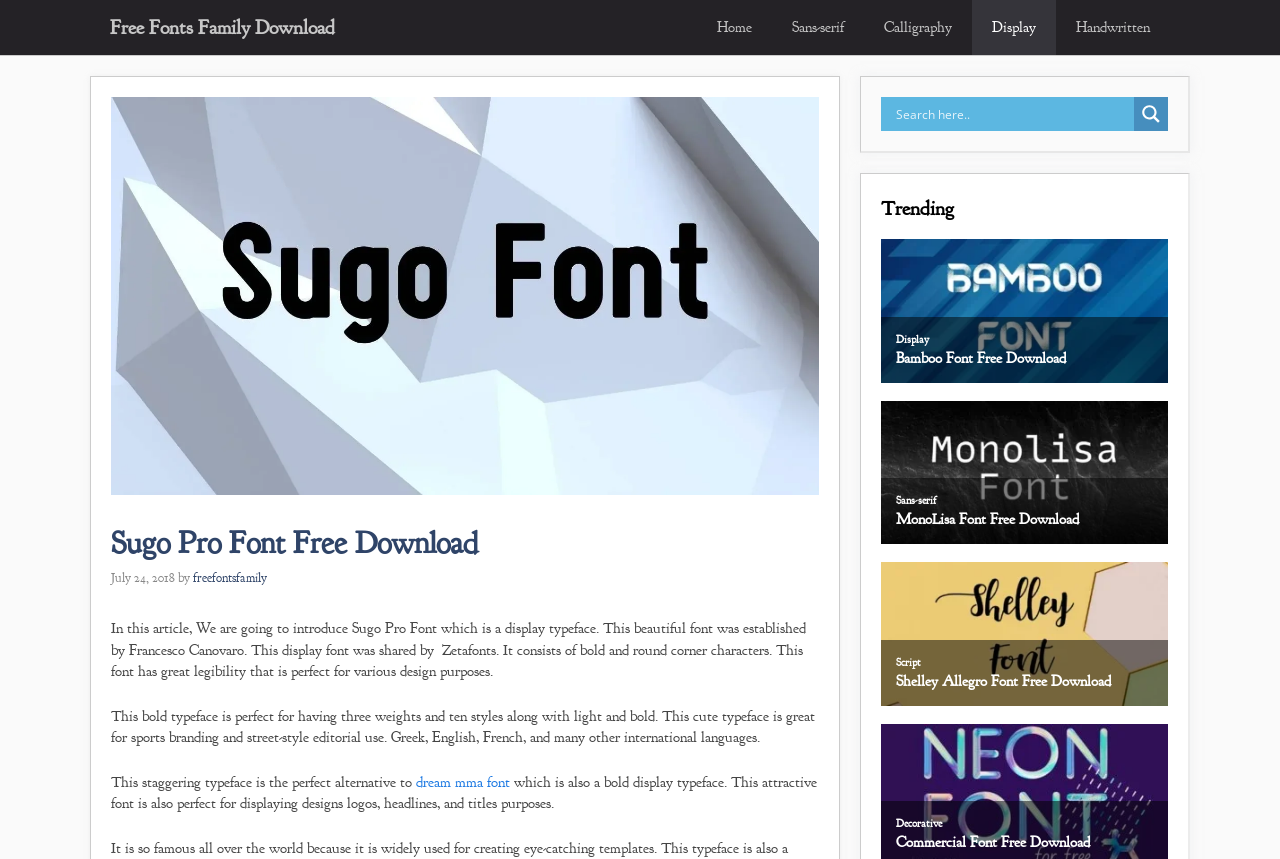Please provide a short answer using a single word or phrase for the question:
How many weights and styles does Sugo Pro Font have?

Three weights and ten styles